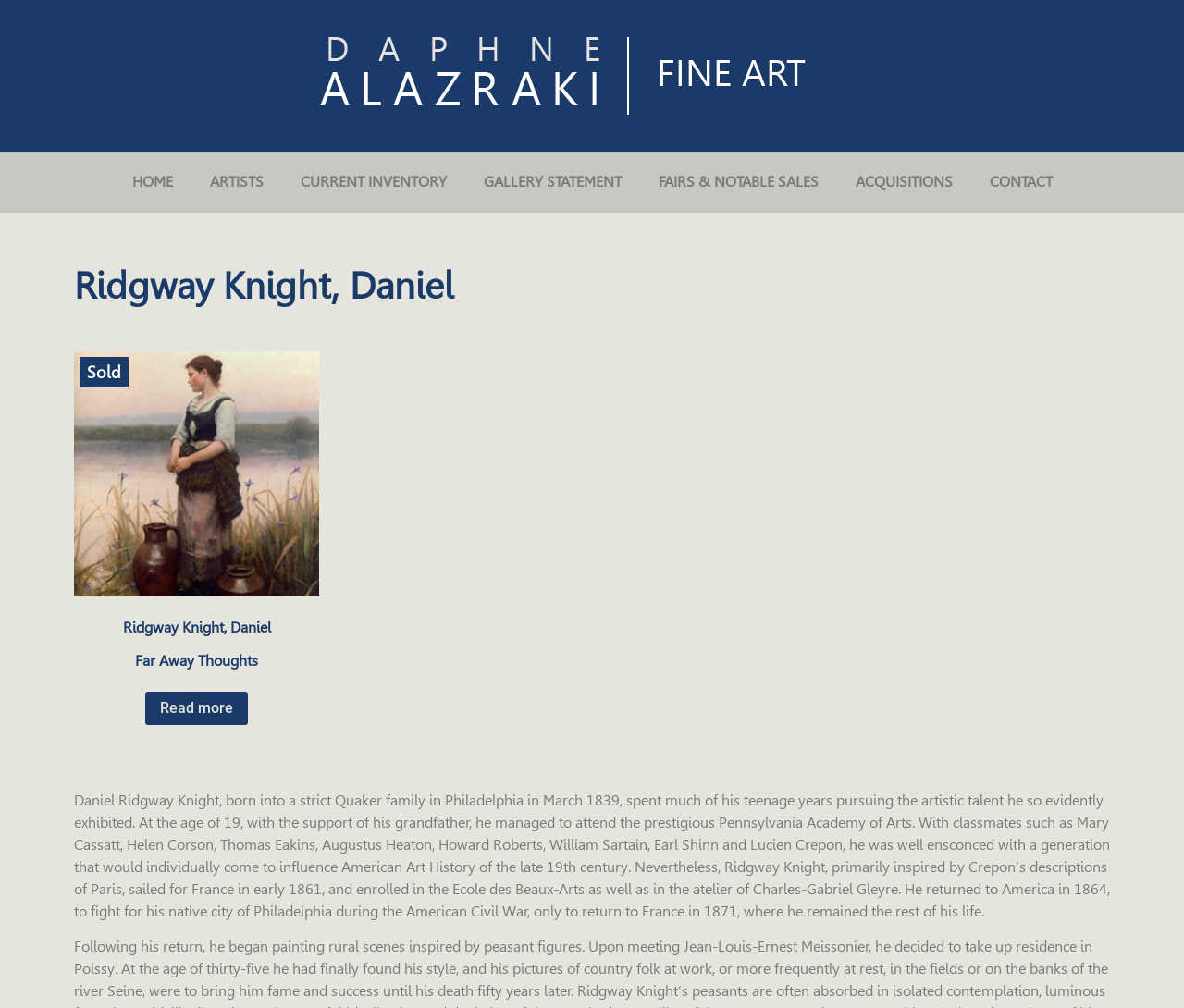Locate the headline of the webpage and generate its content.

Ridgway Knight, Daniel